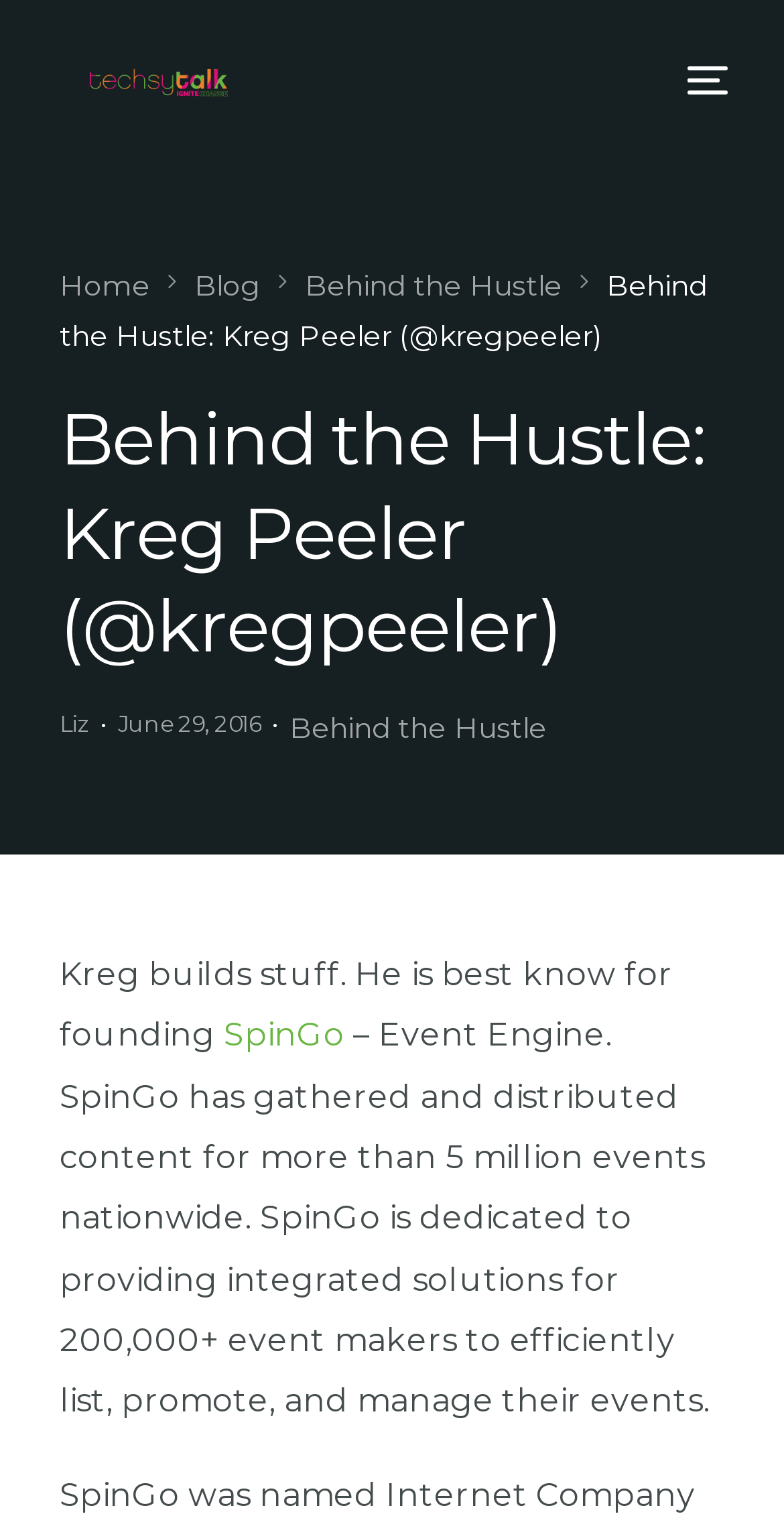What is Kreg Peeler known for?
Using the image as a reference, give an elaborate response to the question.

Based on the webpage content, Kreg Peeler is known for founding SpinGo, which is an Event Engine that has gathered and distributed content for more than 5 million events nationwide.